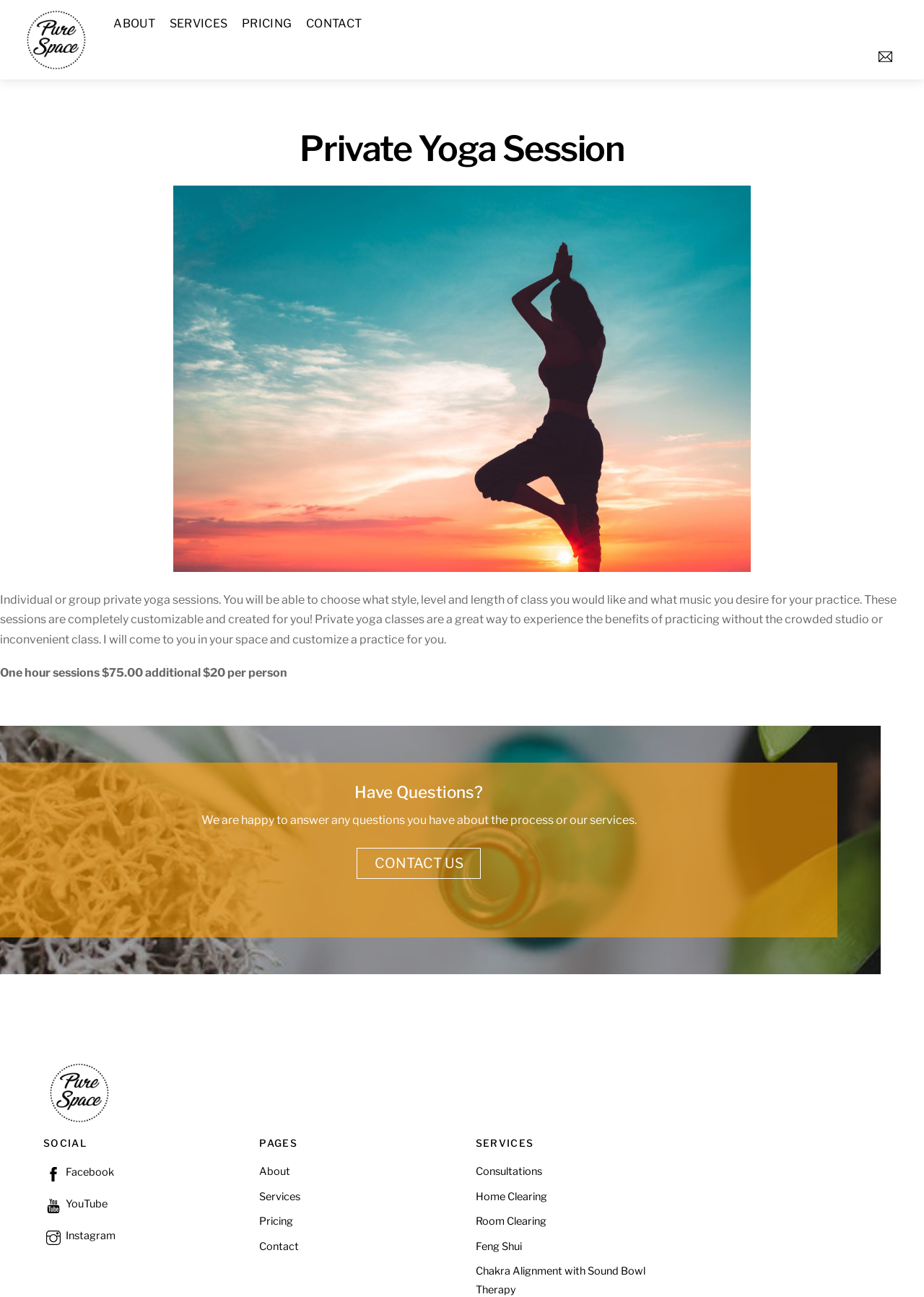Can you pinpoint the bounding box coordinates for the clickable element required for this instruction: "Click on the 'facebook' social media link"? The coordinates should be four float numbers between 0 and 1, i.e., [left, top, right, bottom].

[0.047, 0.899, 0.123, 0.909]